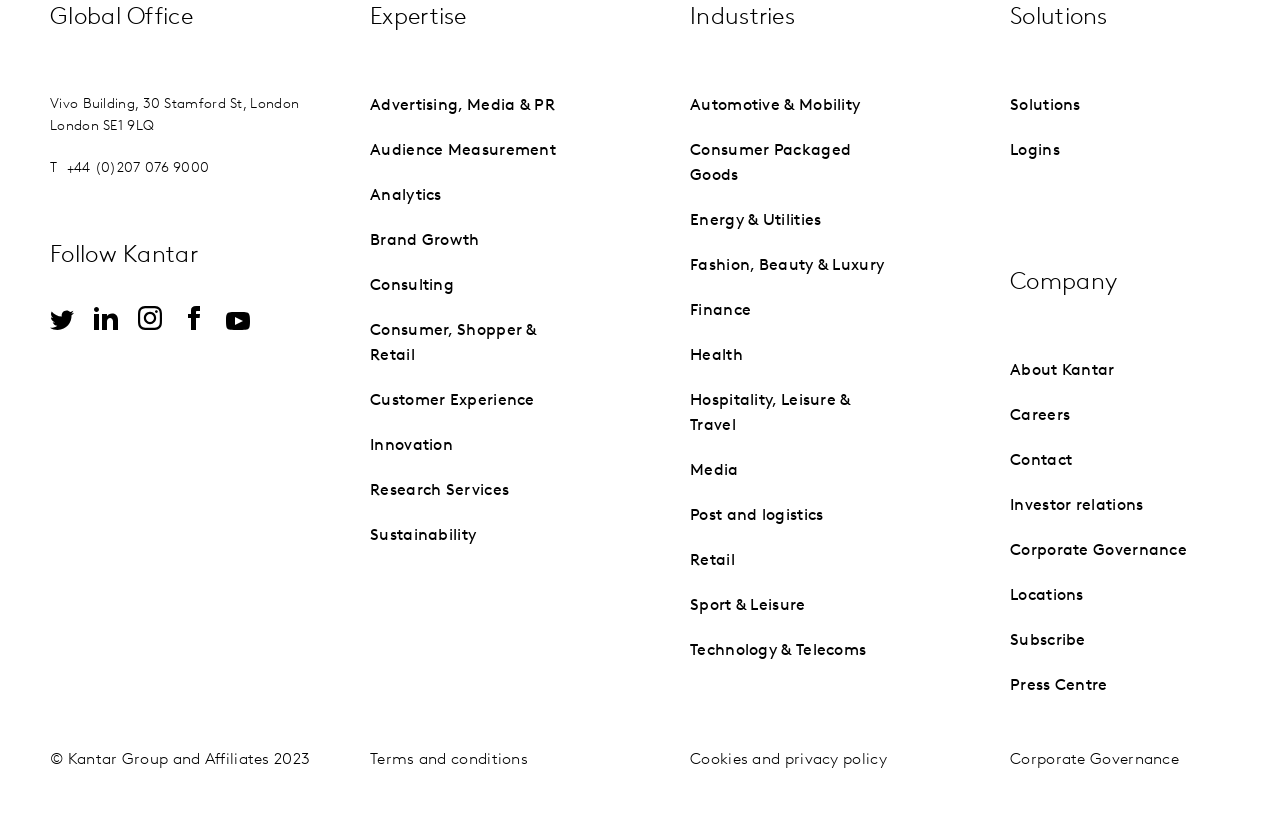What are the areas of expertise listed on the webpage?
Based on the image content, provide your answer in one word or a short phrase.

Advertising, Media & PR, Audience Measurement, Analytics, etc.